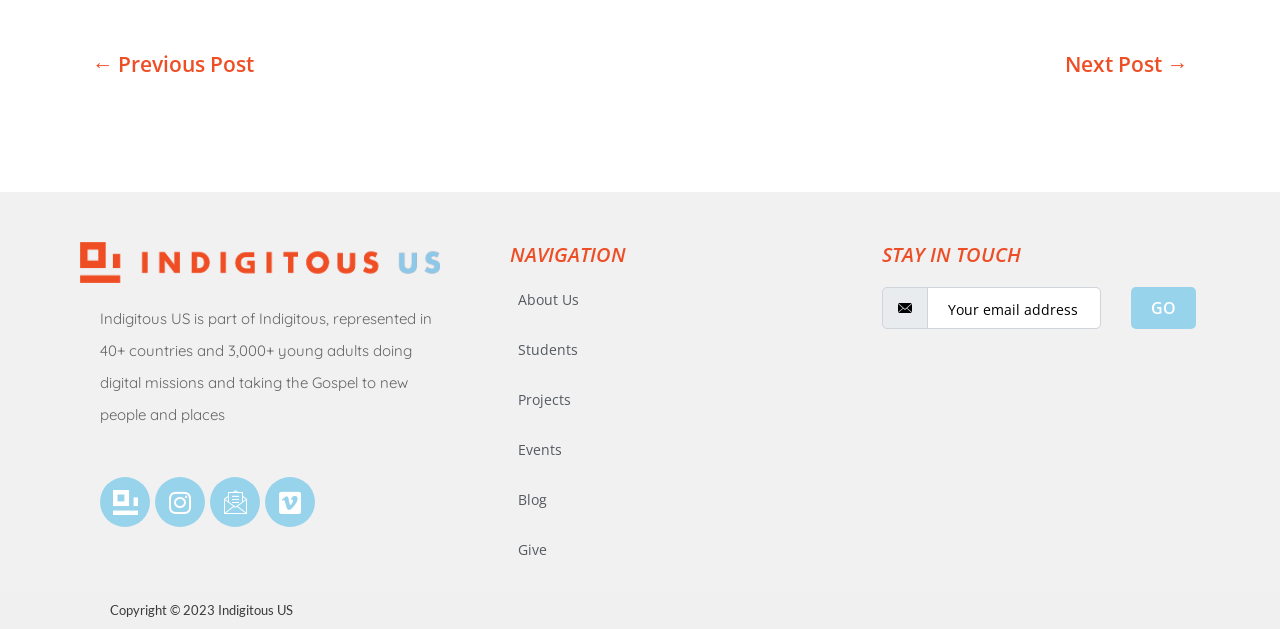Please identify the bounding box coordinates of the element on the webpage that should be clicked to follow this instruction: "Visit the Center for Environmental Genetics". The bounding box coordinates should be given as four float numbers between 0 and 1, formatted as [left, top, right, bottom].

None